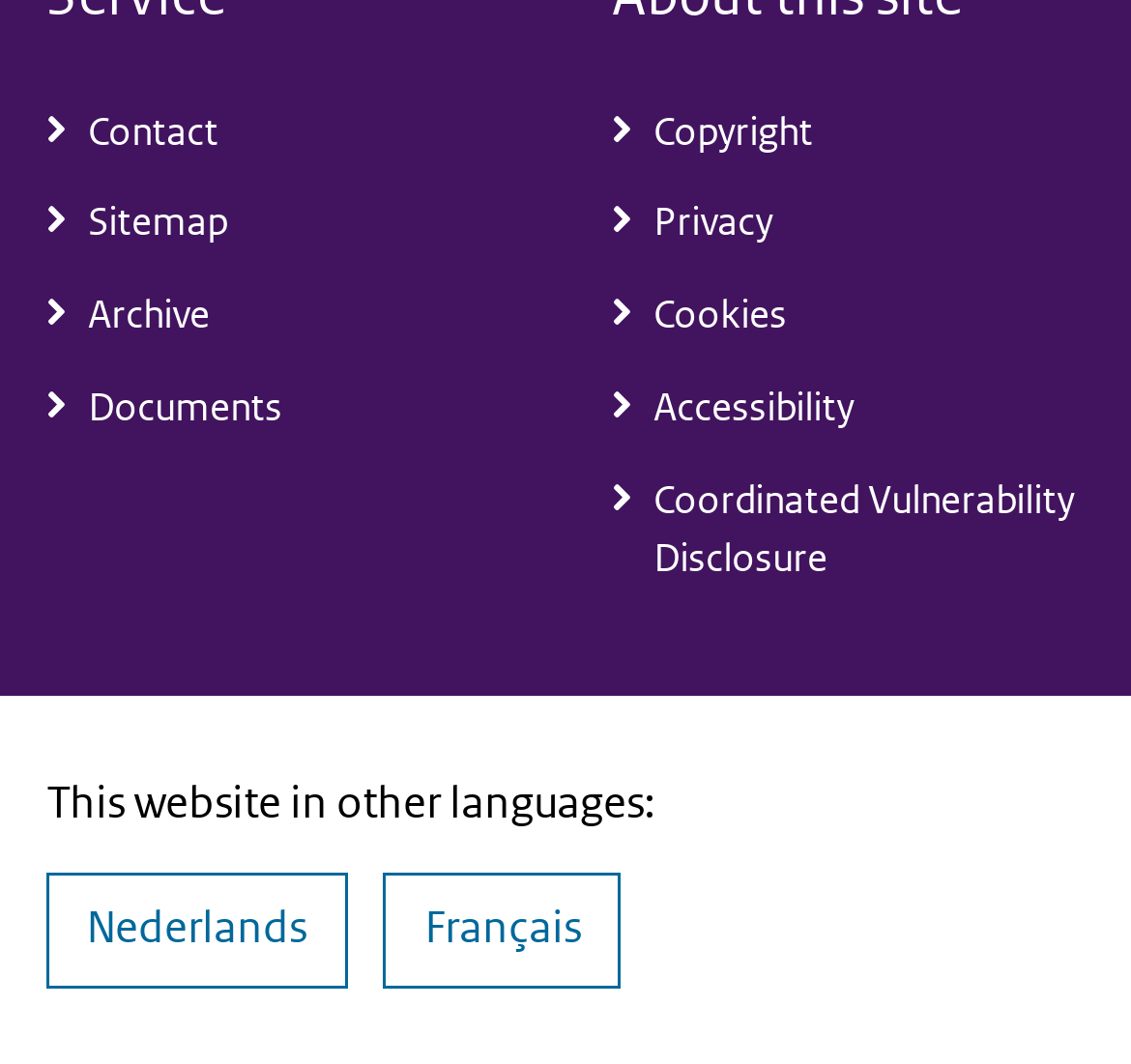Specify the bounding box coordinates of the region I need to click to perform the following instruction: "Check copyright information". The coordinates must be four float numbers in the range of 0 to 1, i.e., [left, top, right, bottom].

[0.541, 0.079, 0.959, 0.166]